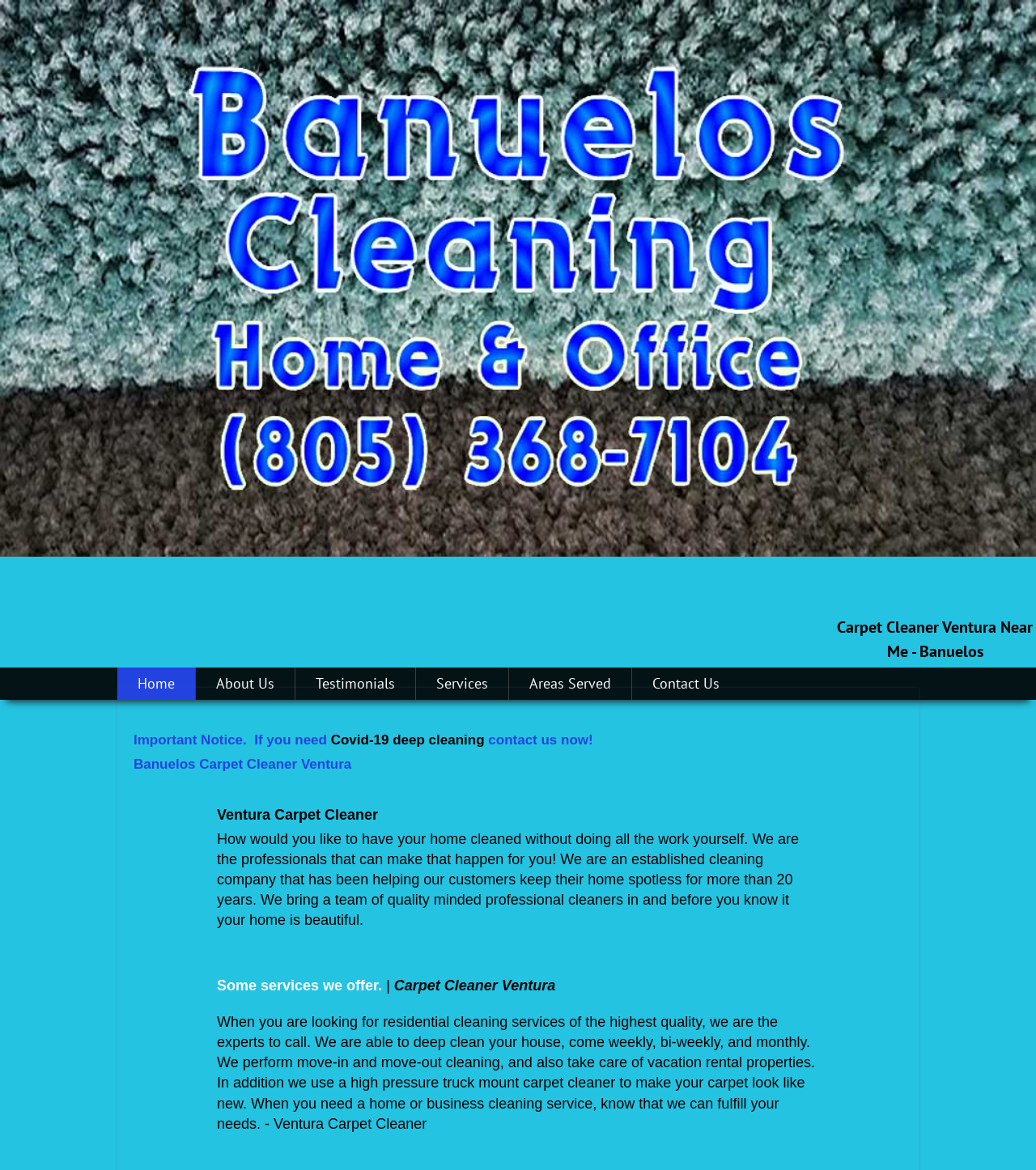Provide an in-depth caption for the webpage.

The webpage is about Banuelos Carpet Cleaner Ventura, a cleaning company that has been in business for over 25 years. At the top of the page, there is a large image that spans the entire width of the page. Below the image, there is a heading that reads "Carpet Cleaner Ventura Near Me - Banuelos". 

On the top-right side of the page, there is a navigation menu with links to different sections of the website, including "Home", "About Us", "Testimonials", "Services", "Areas Served", and "Contact Us". 

Below the navigation menu, there is a prominent notice that reads "Important Notice. If you need Covid-19 deep cleaning contact us now! Banuelos Carpet Cleaner Ventura". This notice contains a link to "Covid-19 deep cleaning" and is followed by a brief introduction to the company. 

The main content of the page is divided into sections. The first section has a heading "Ventura Carpet Cleaner" and describes the benefits of hiring a professional cleaning company. The second section lists some of the services offered by the company, including carpet cleaning, residential cleaning, and vacation rental property cleaning. There is also a link to "Carpet Cleaner Ventura" in this section. 

Overall, the webpage is focused on promoting the services of Banuelos Carpet Cleaner Ventura and encouraging visitors to contact them for their cleaning needs.